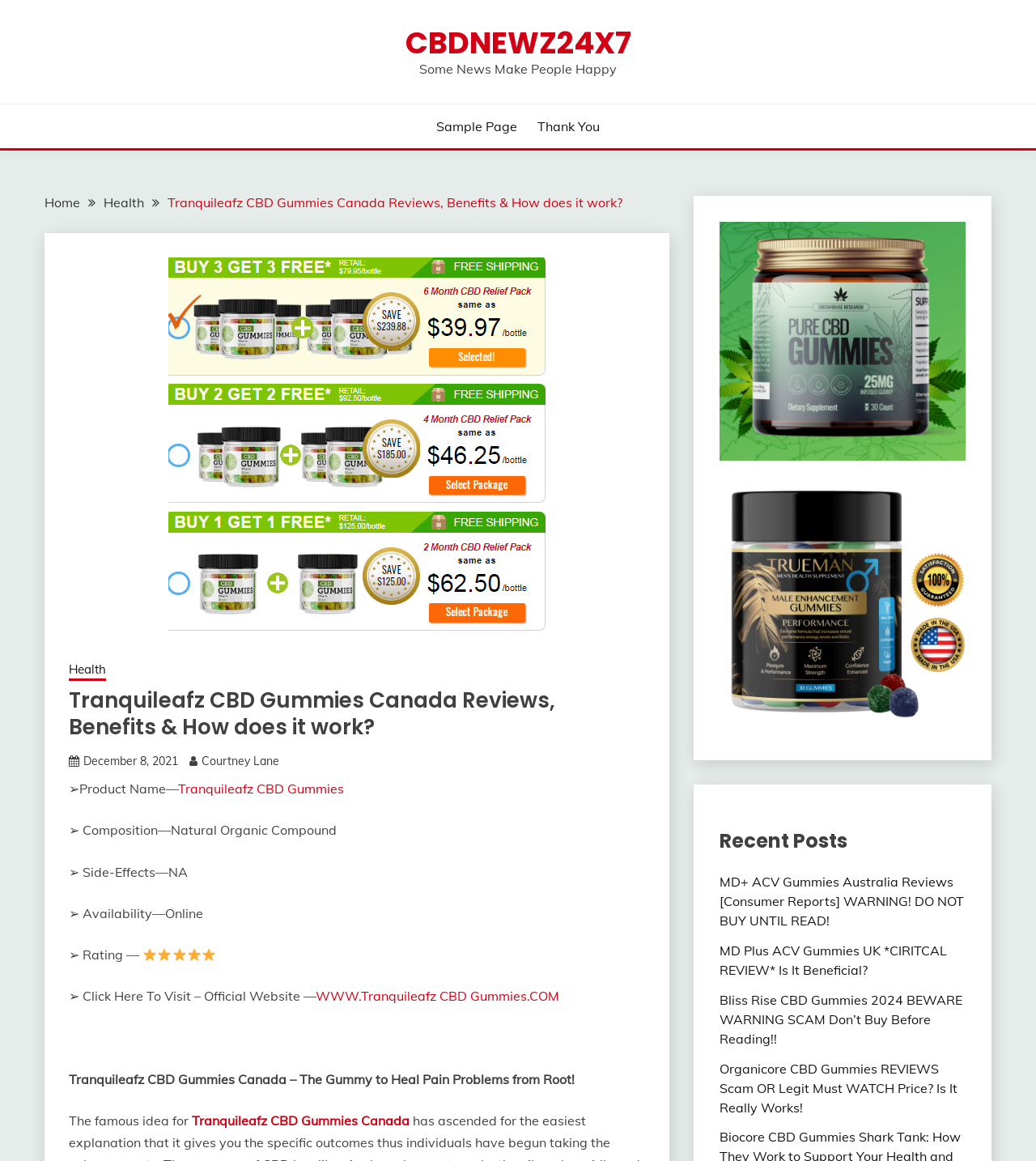What is the composition of the product?
Answer with a single word or short phrase according to what you see in the image.

Natural Organic Compound